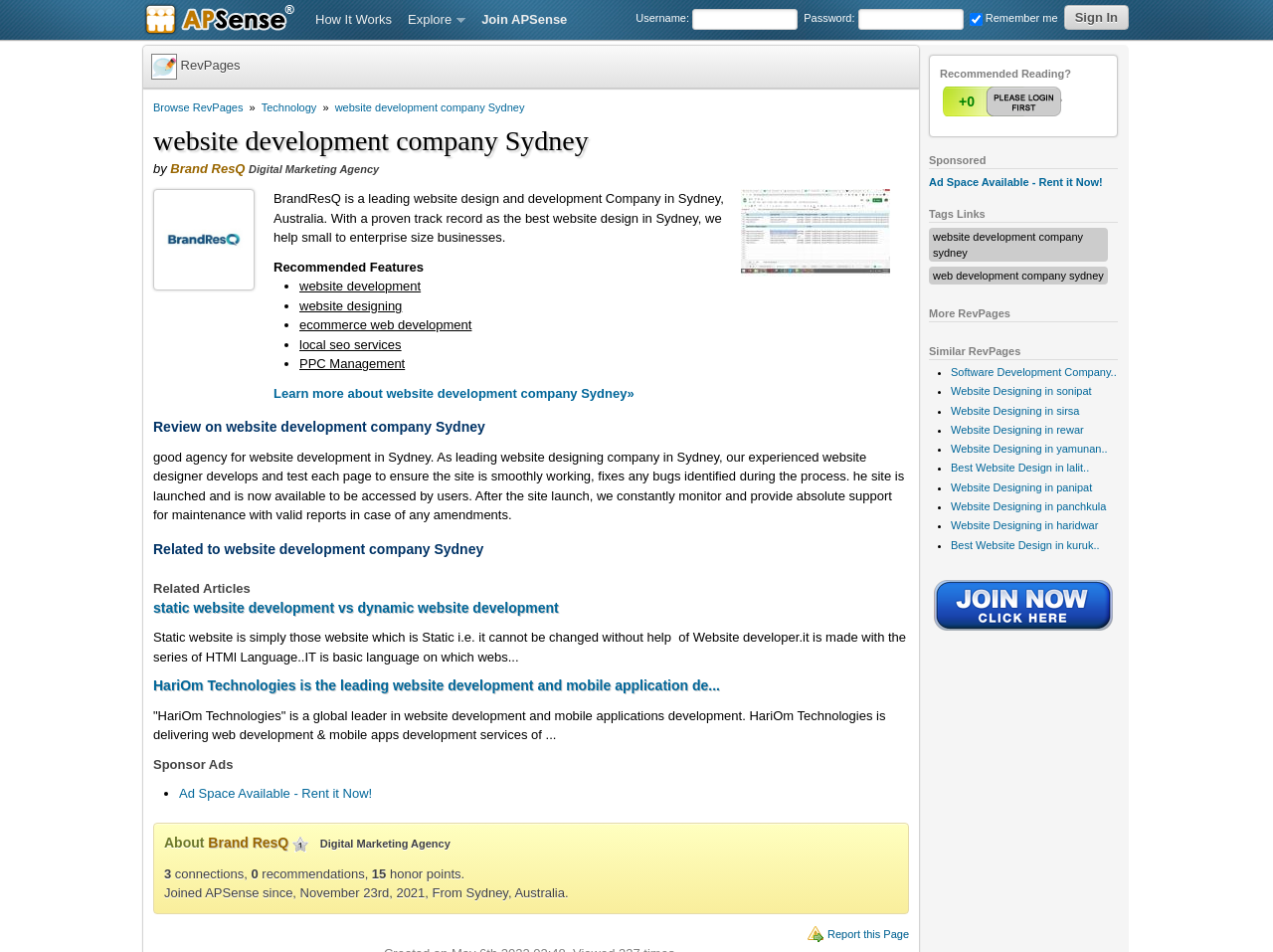Specify the bounding box coordinates of the element's region that should be clicked to achieve the following instruction: "Click on 'Sign In' button". The bounding box coordinates consist of four float numbers between 0 and 1, in the format [left, top, right, bottom].

[0.836, 0.005, 0.887, 0.031]